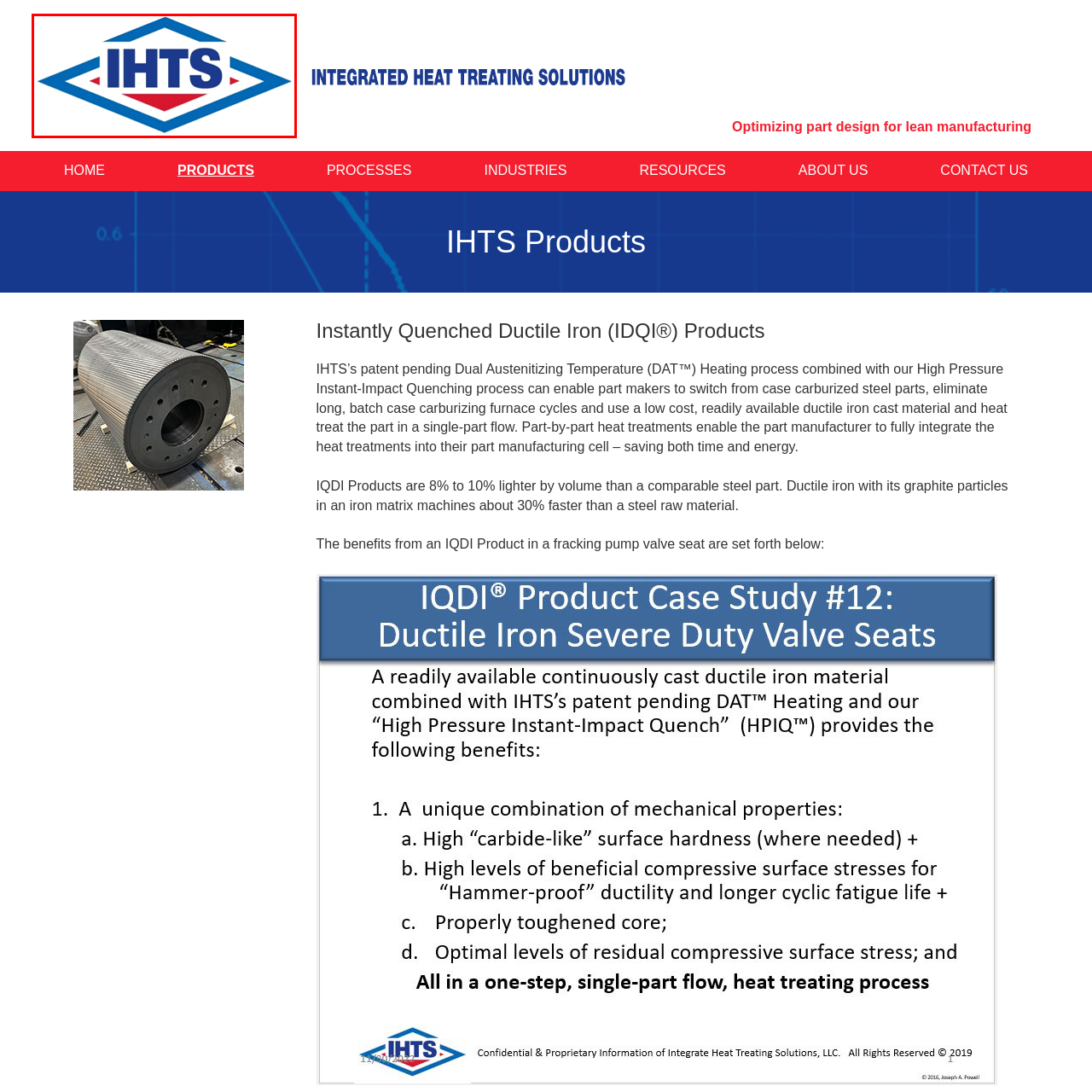What color are the letters 'IHTS' in?
Analyze the image enclosed by the red bounding box and reply with a one-word or phrase answer.

Blue